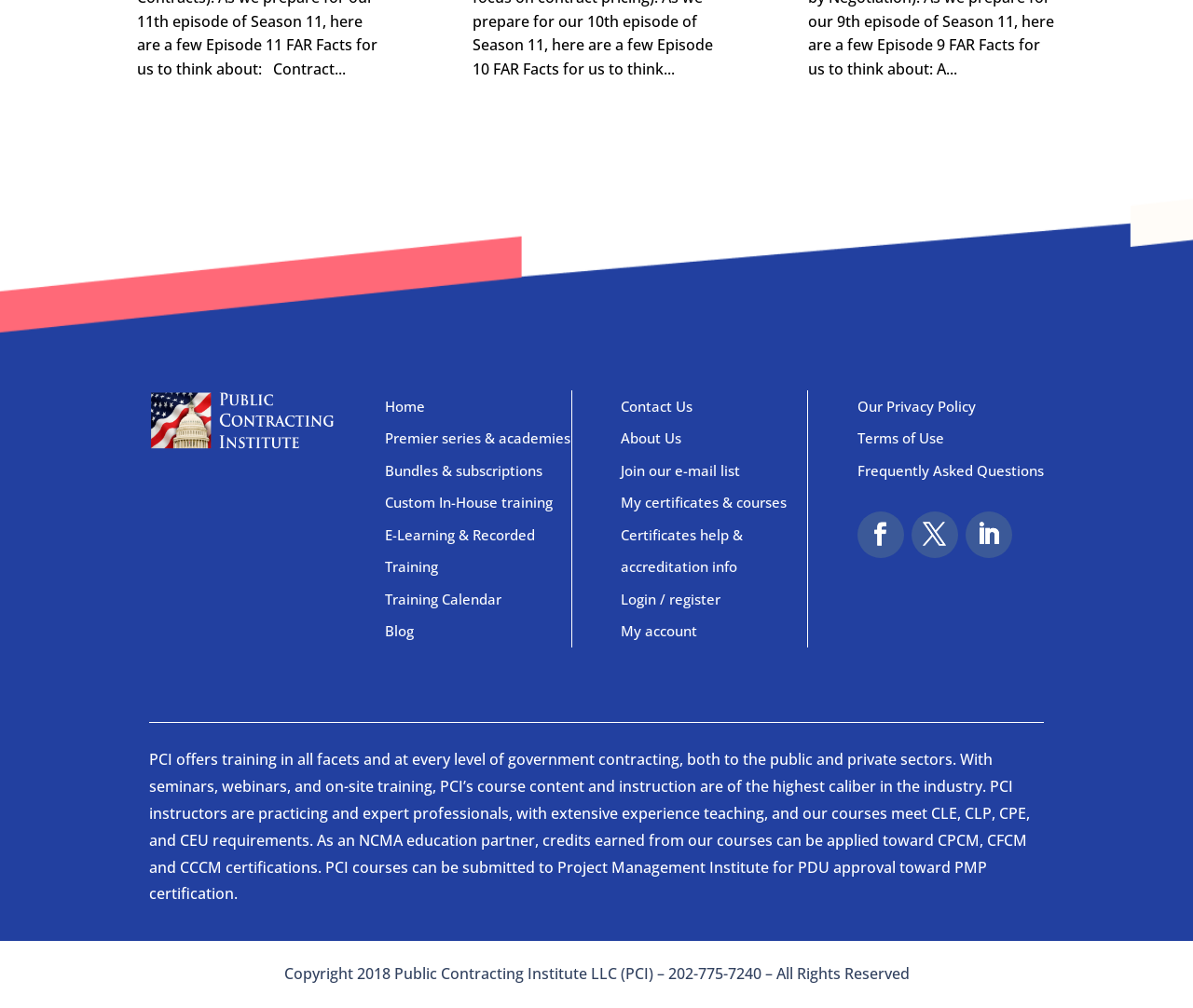Carefully examine the image and provide an in-depth answer to the question: How many social media links are there?

I counted the number of link elements with OCR text '', '', and '', which are likely social media links.